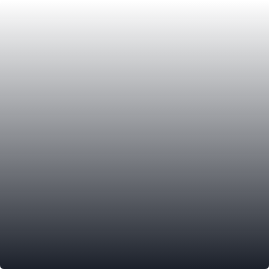Describe every detail you can see in the image.

This image appears to be a gradient design, transitioning smoothly from white at the top to dark gray or black at the bottom. It offers a visually appealing aesthetic, often used as a background or artistic element in various design contexts. The image is featured among other visuals in a section titled "More about Taranga Safari Lodge," suggesting it may relate to either the lodge’s branding or its surrounding environment. The gradient effect could evoke a sense of tranquility and natural beauty, aligning with themes of wildlife and exploration commonly associated with safari experiences.